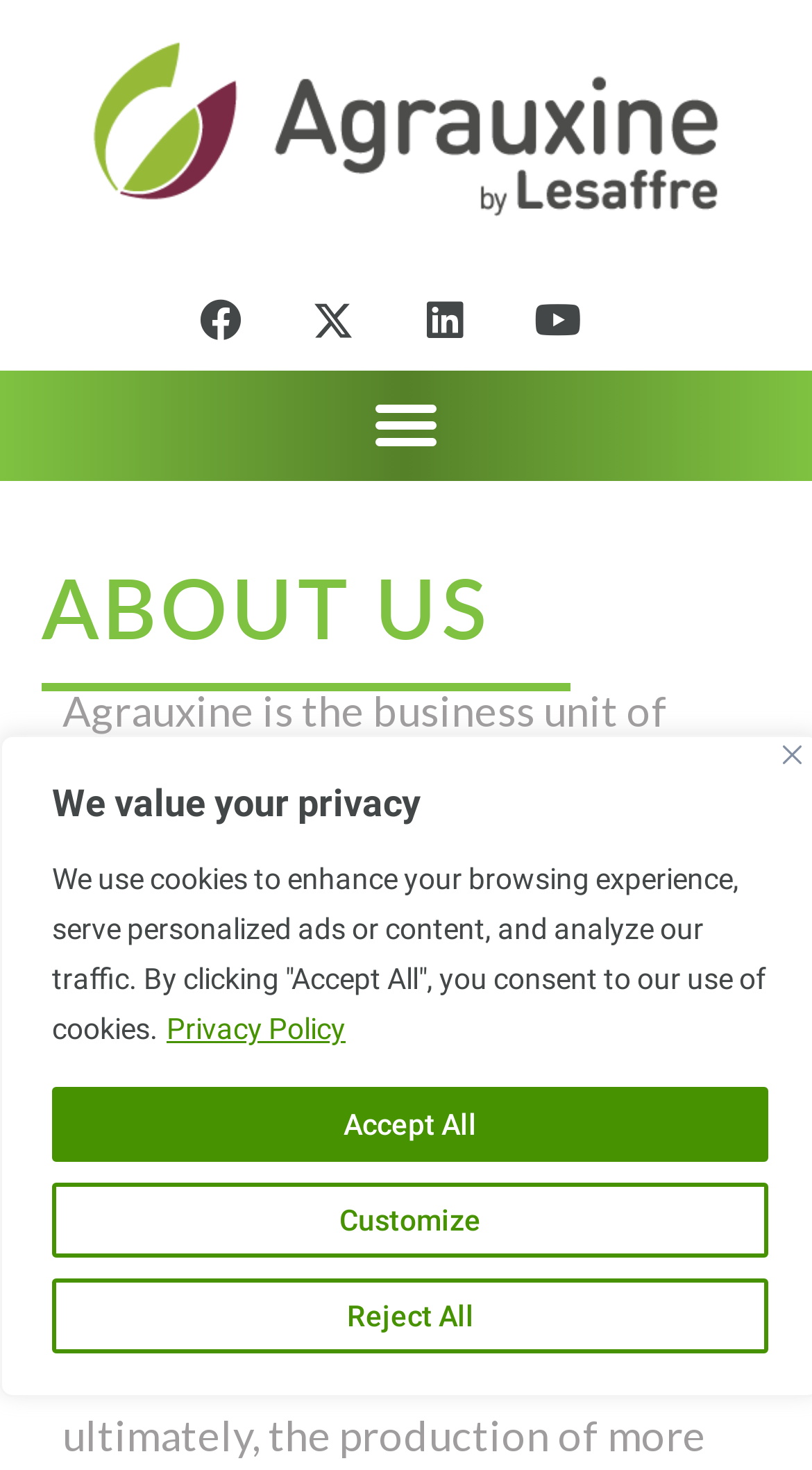Kindly determine the bounding box coordinates for the area that needs to be clicked to execute this instruction: "Toggle the menu".

[0.438, 0.255, 0.562, 0.323]